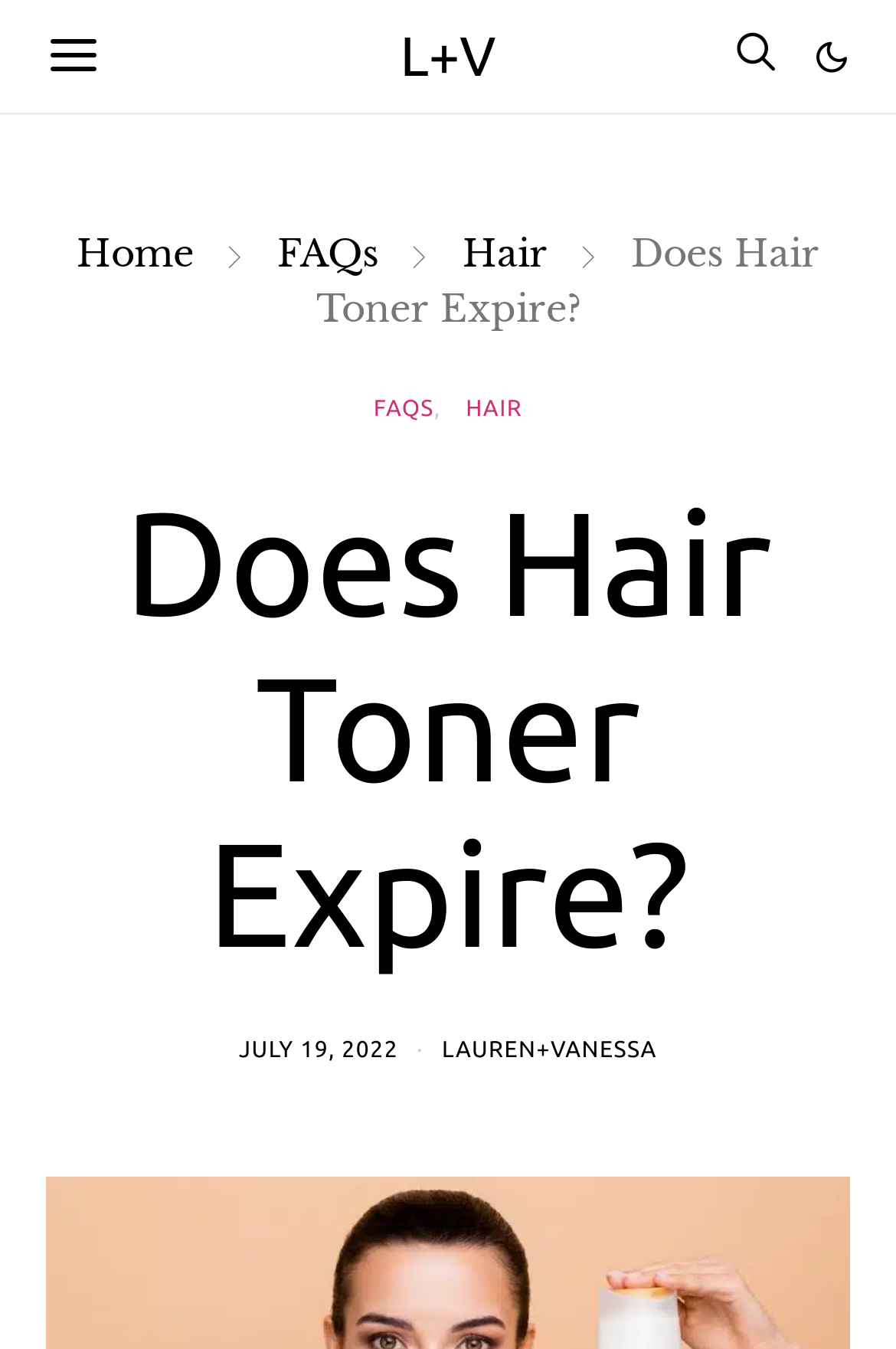Can you look at the image and give a comprehensive answer to the question:
How many navigation links are at the top of the page?

I counted the navigation links at the top of the page, which include 'Home', 'FAQs', and 'Hair', and found that there are 3 links in total.